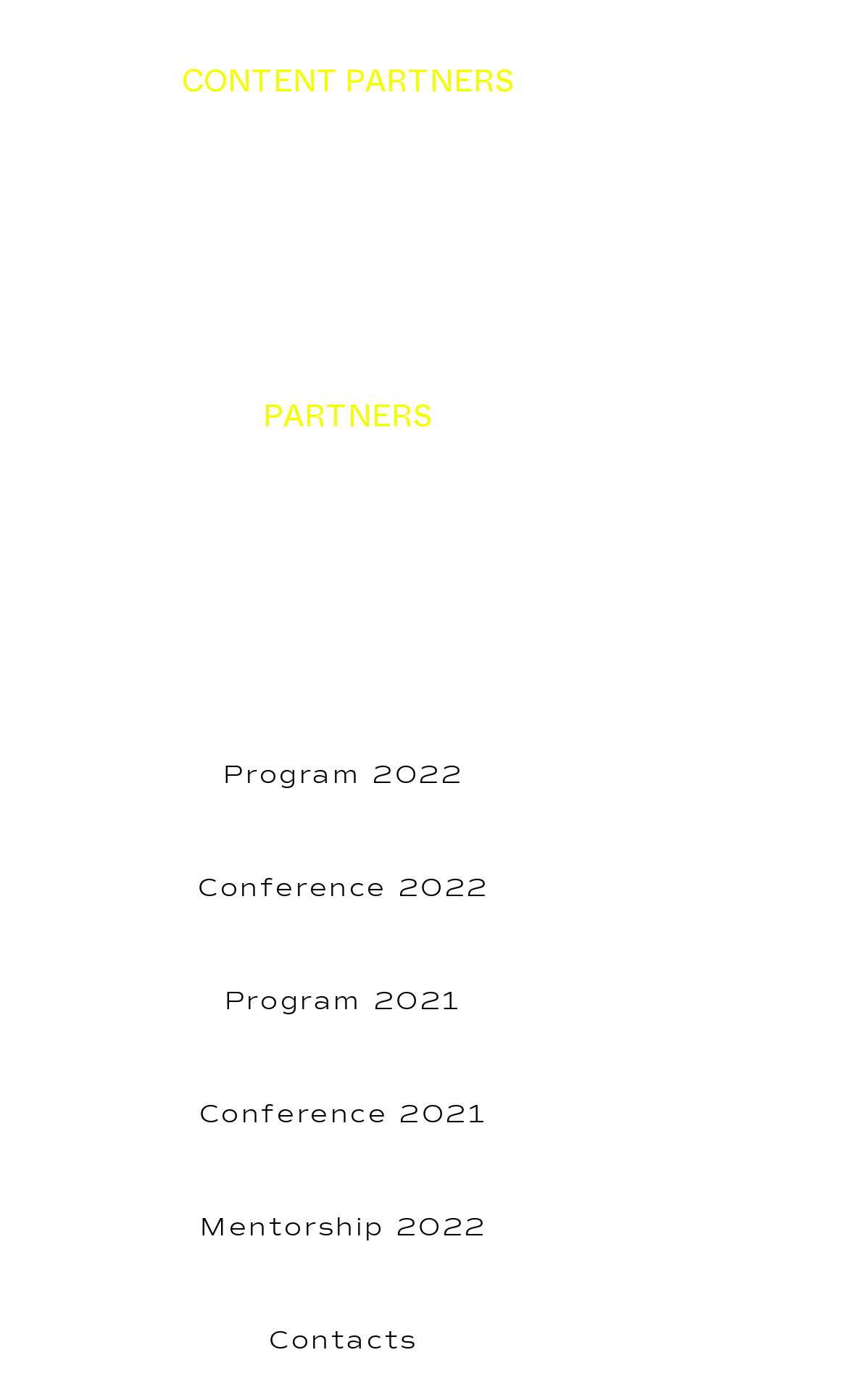How many logos are displayed on the webpage?
Respond to the question with a single word or phrase according to the image.

4